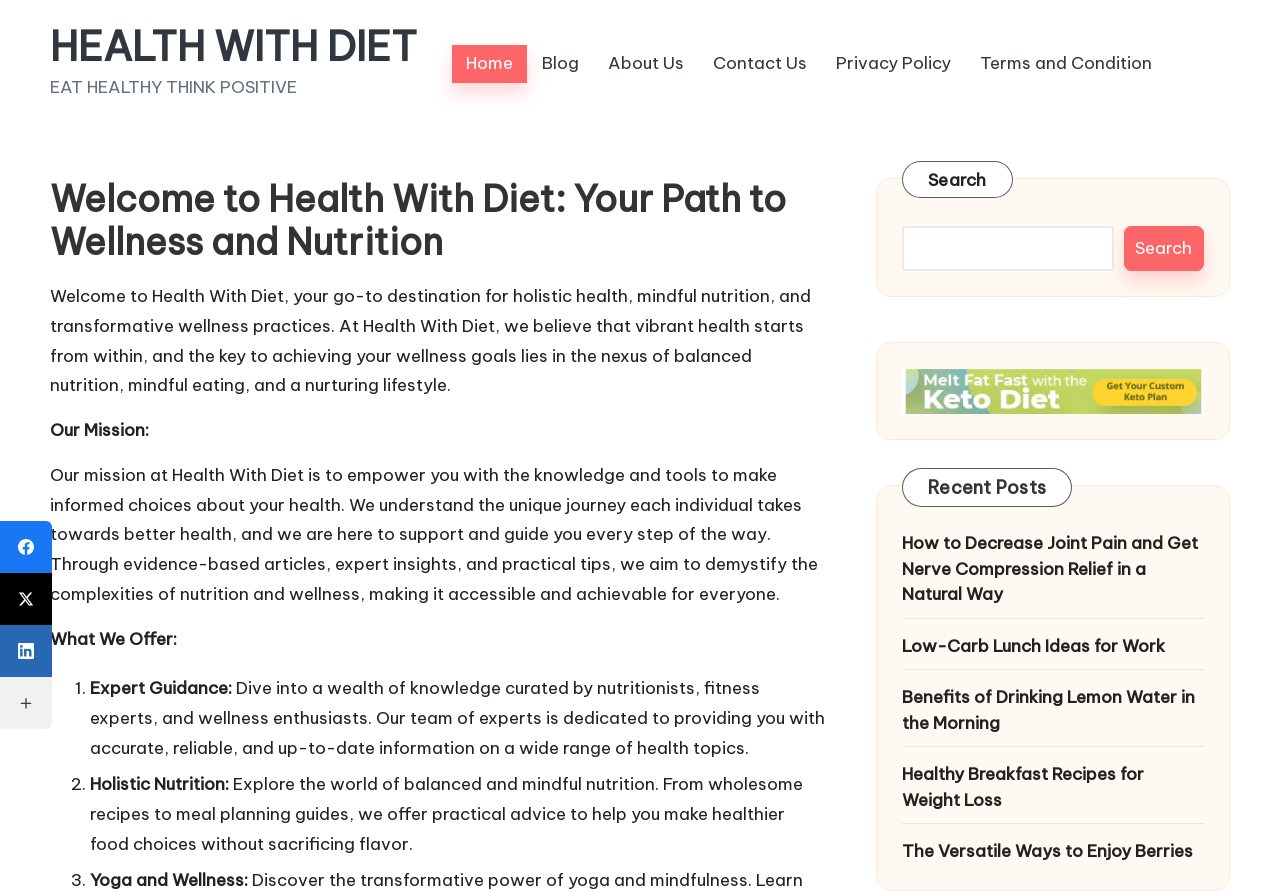Please determine the bounding box coordinates of the element to click in order to execute the following instruction: "Follow Health With Diet on Facebook". The coordinates should be four float numbers between 0 and 1, specified as [left, top, right, bottom].

[0.0, 0.584, 0.041, 0.642]